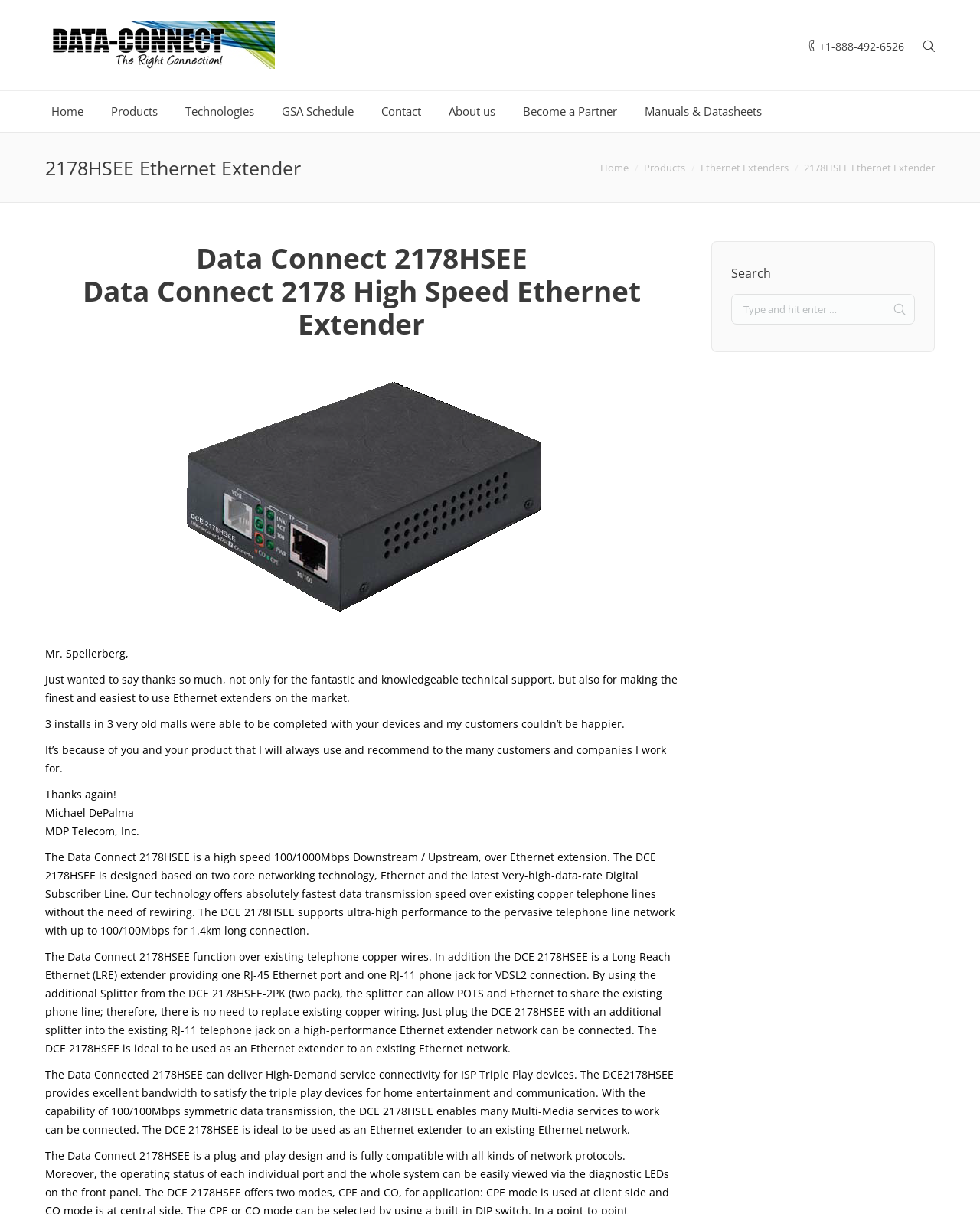What is the purpose of the Data Connect 2178HSEE?
Answer the question with a detailed and thorough explanation.

The purpose of the Data Connect 2178HSEE is to extend Ethernet connections over existing copper telephone lines. This is mentioned in the static text elements on the webpage, which describe the product's features and capabilities.